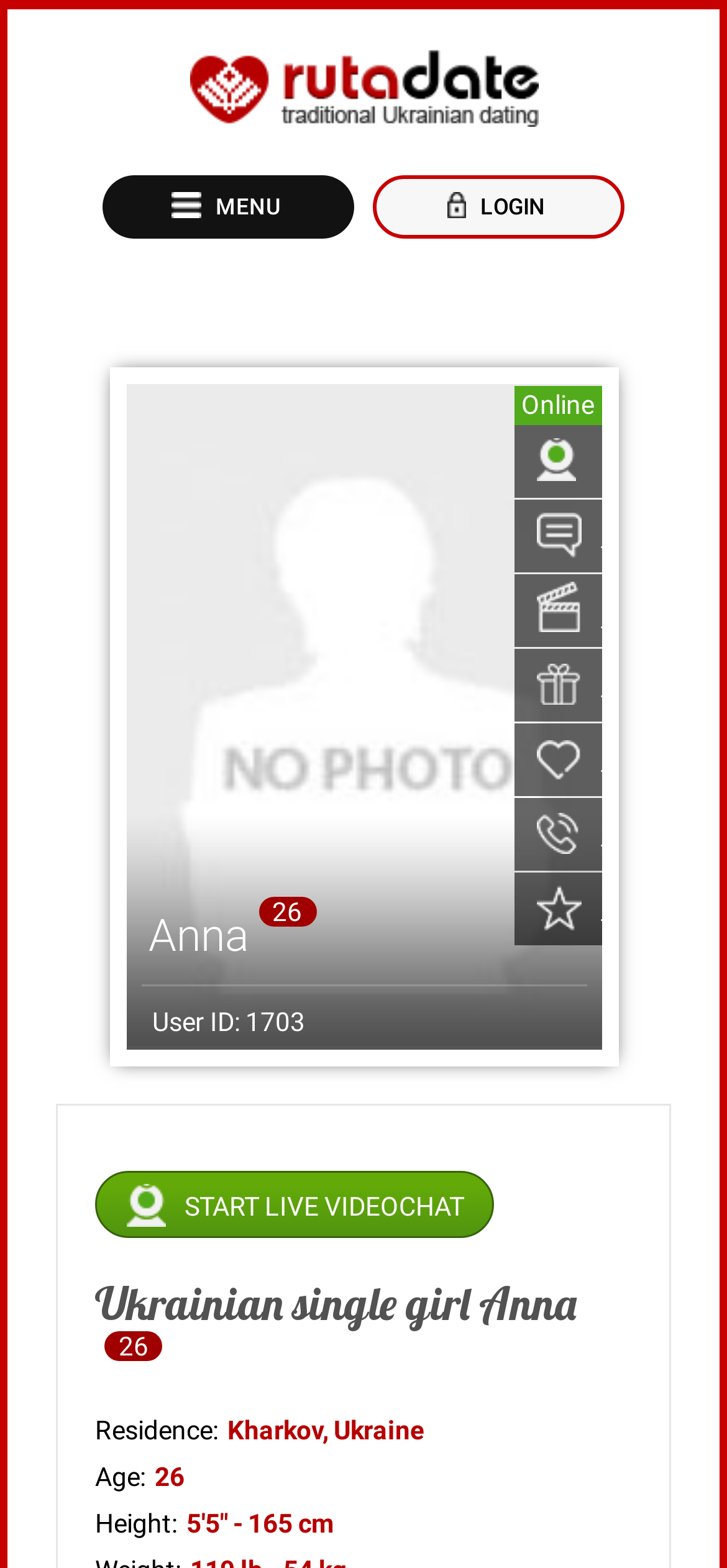Indicate the bounding box coordinates of the element that needs to be clicked to satisfy the following instruction: "click the LOGIN link". The coordinates should be four float numbers between 0 and 1, i.e., [left, top, right, bottom].

[0.513, 0.112, 0.859, 0.152]